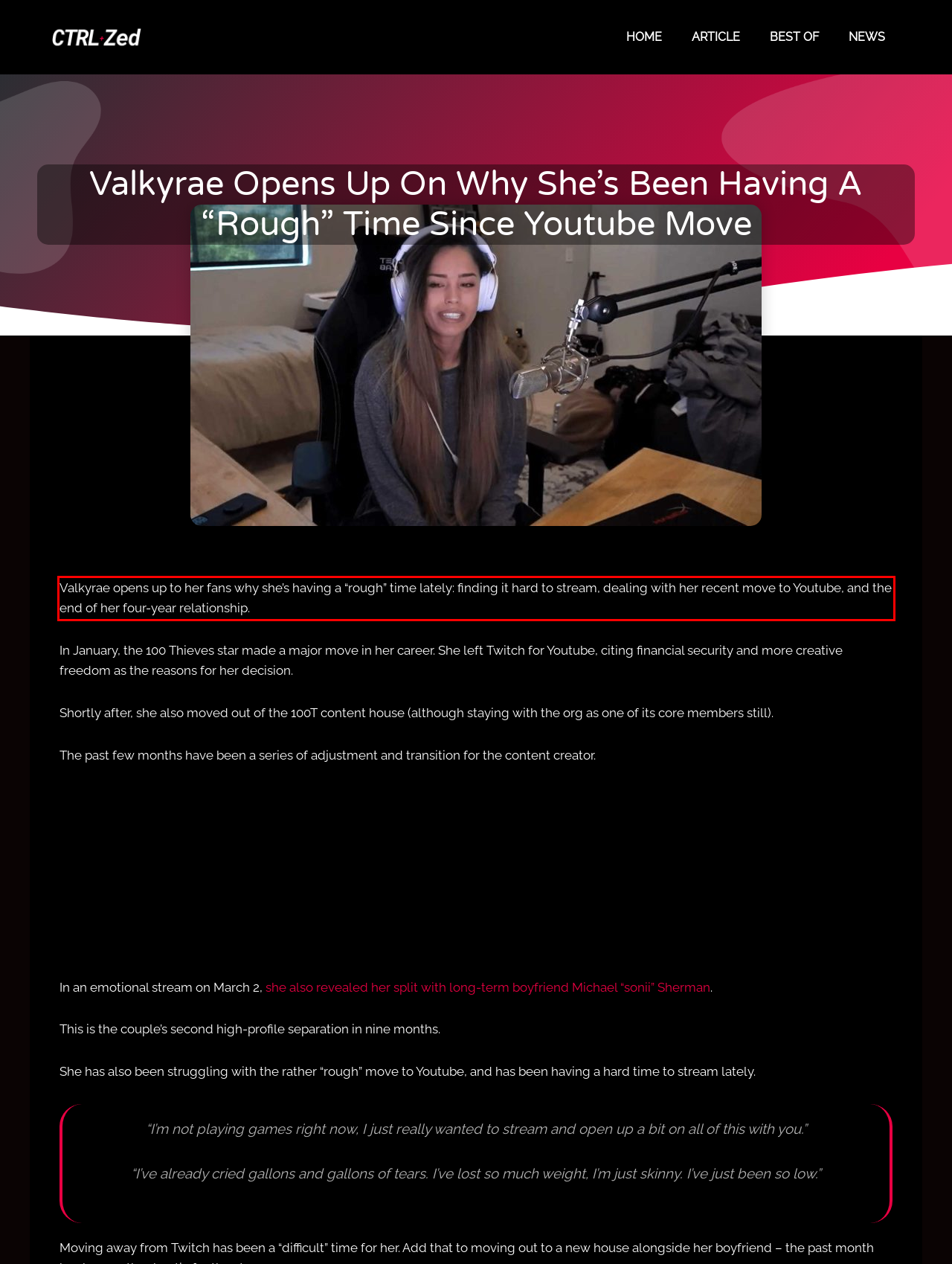Given the screenshot of the webpage, identify the red bounding box, and recognize the text content inside that red bounding box.

Valkyrae opens up to her fans why she’s having a “rough” time lately: finding it hard to stream, dealing with her recent move to Youtube, and the end of her four-year relationship.